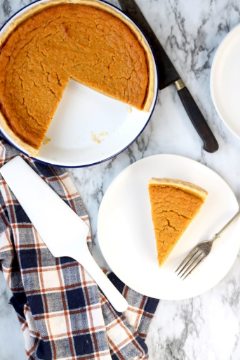Utilize the details in the image to give a detailed response to the question: Is the countertop made of wood?

The caption describes the background as a 'pristine marble countertop', which indicates that the countertop is made of marble, not wood.